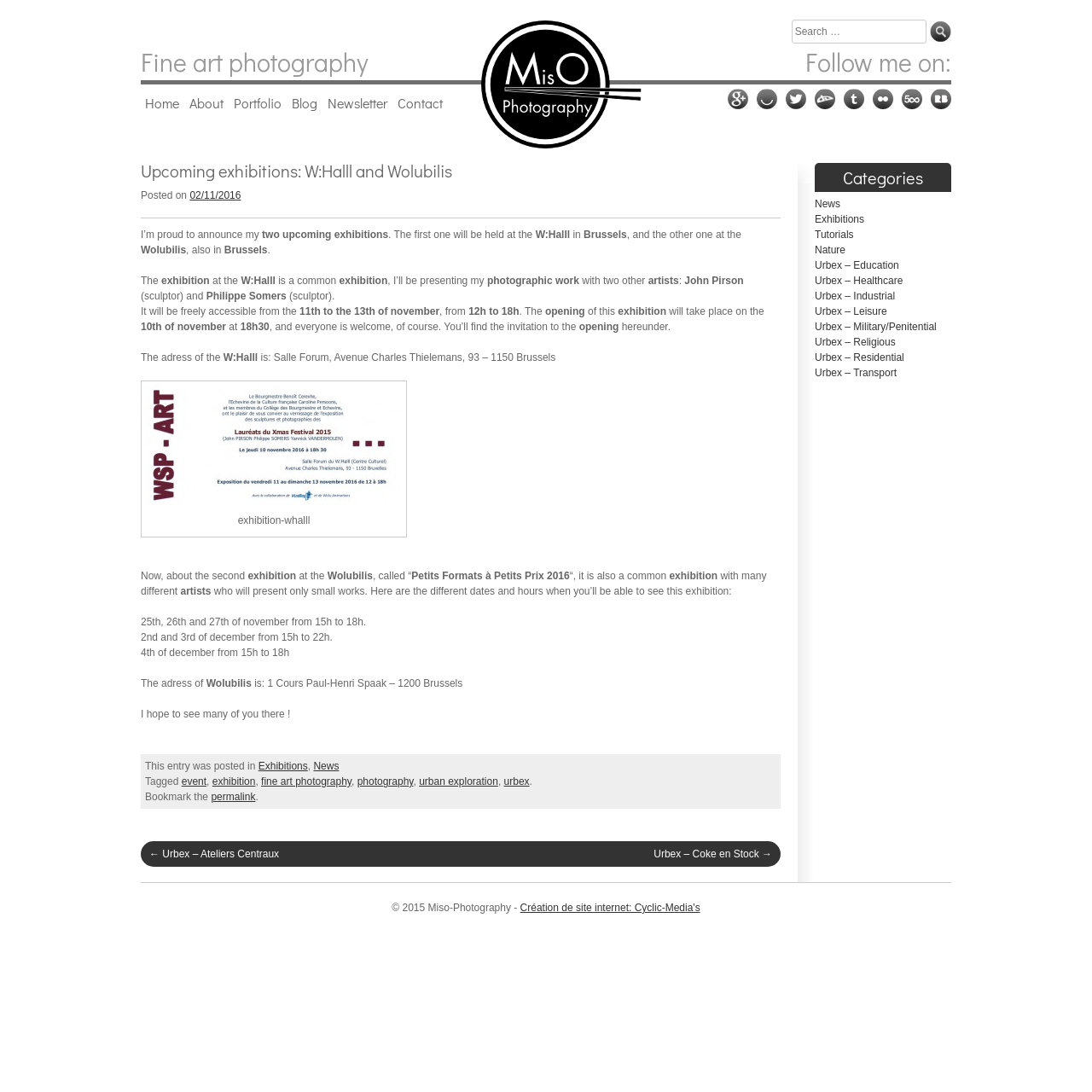Locate the bounding box coordinates of the clickable region to complete the following instruction: "Visit the page for The Good Doctor Season 3 Episode 1."

None